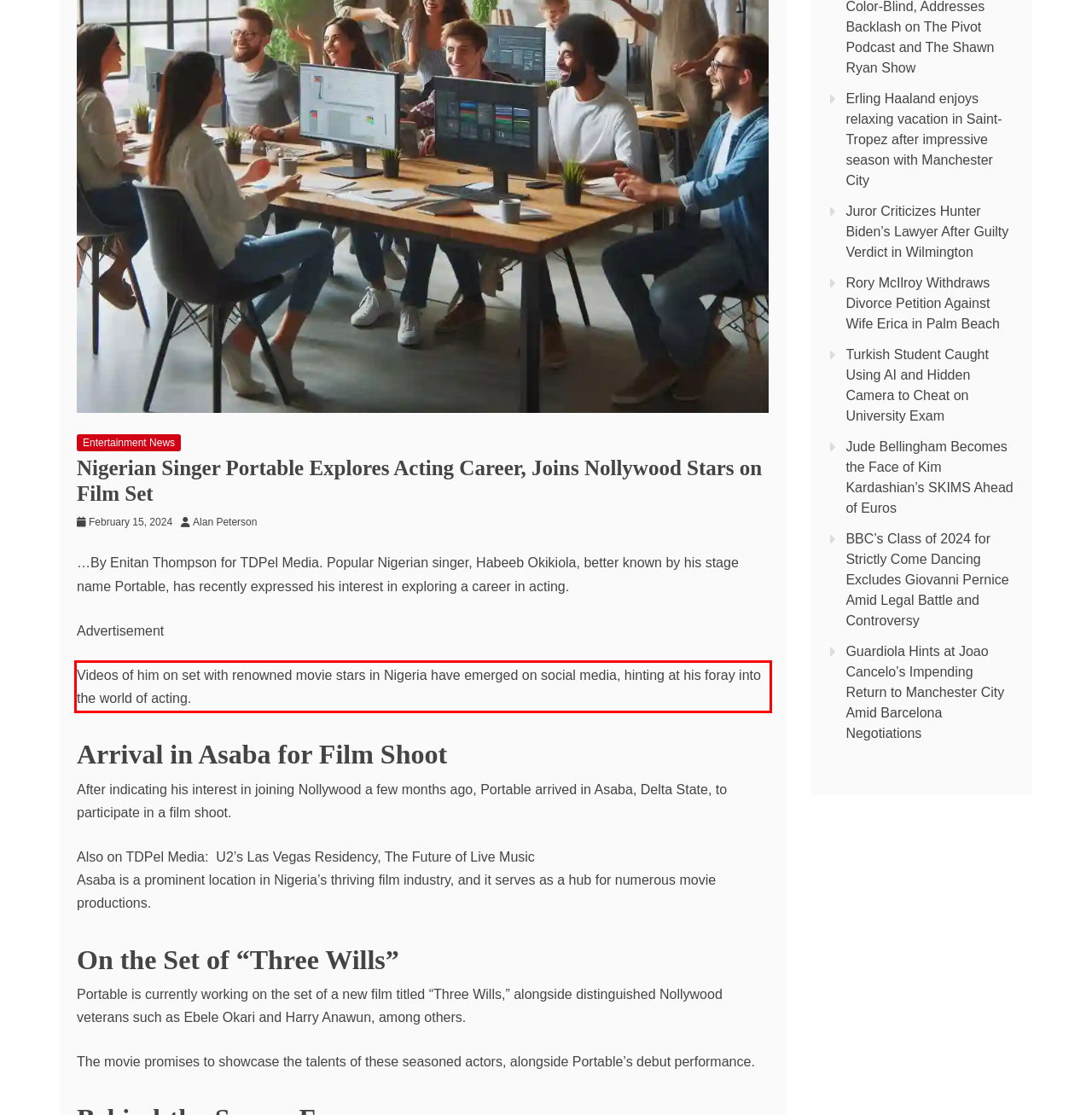Using the provided webpage screenshot, identify and read the text within the red rectangle bounding box.

Videos of him on set with renowned movie stars in Nigeria have emerged on social media, hinting at his foray into the world of acting.